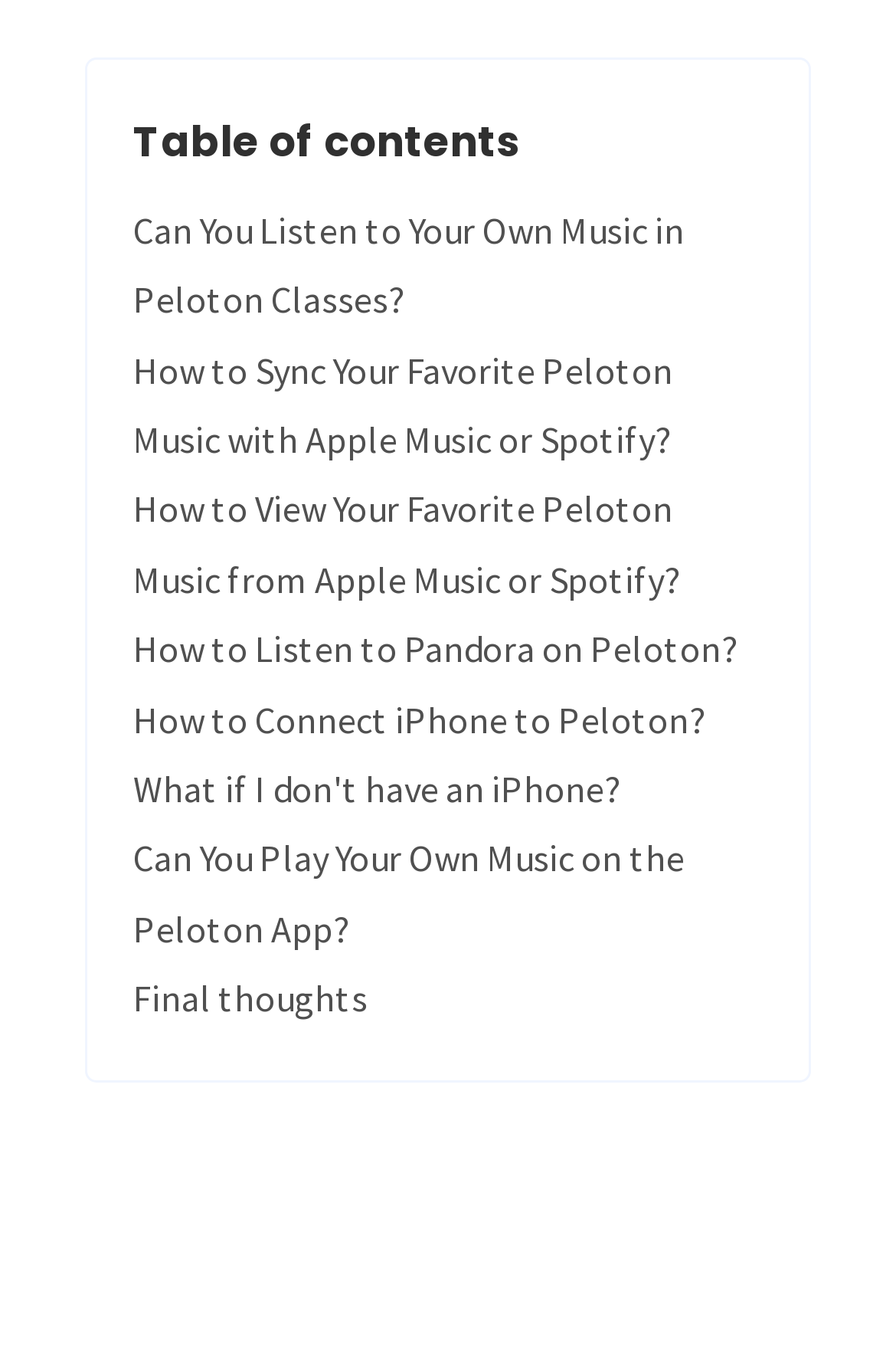Please identify the bounding box coordinates of where to click in order to follow the instruction: "View Peloton music syncing guide".

[0.149, 0.254, 0.751, 0.339]